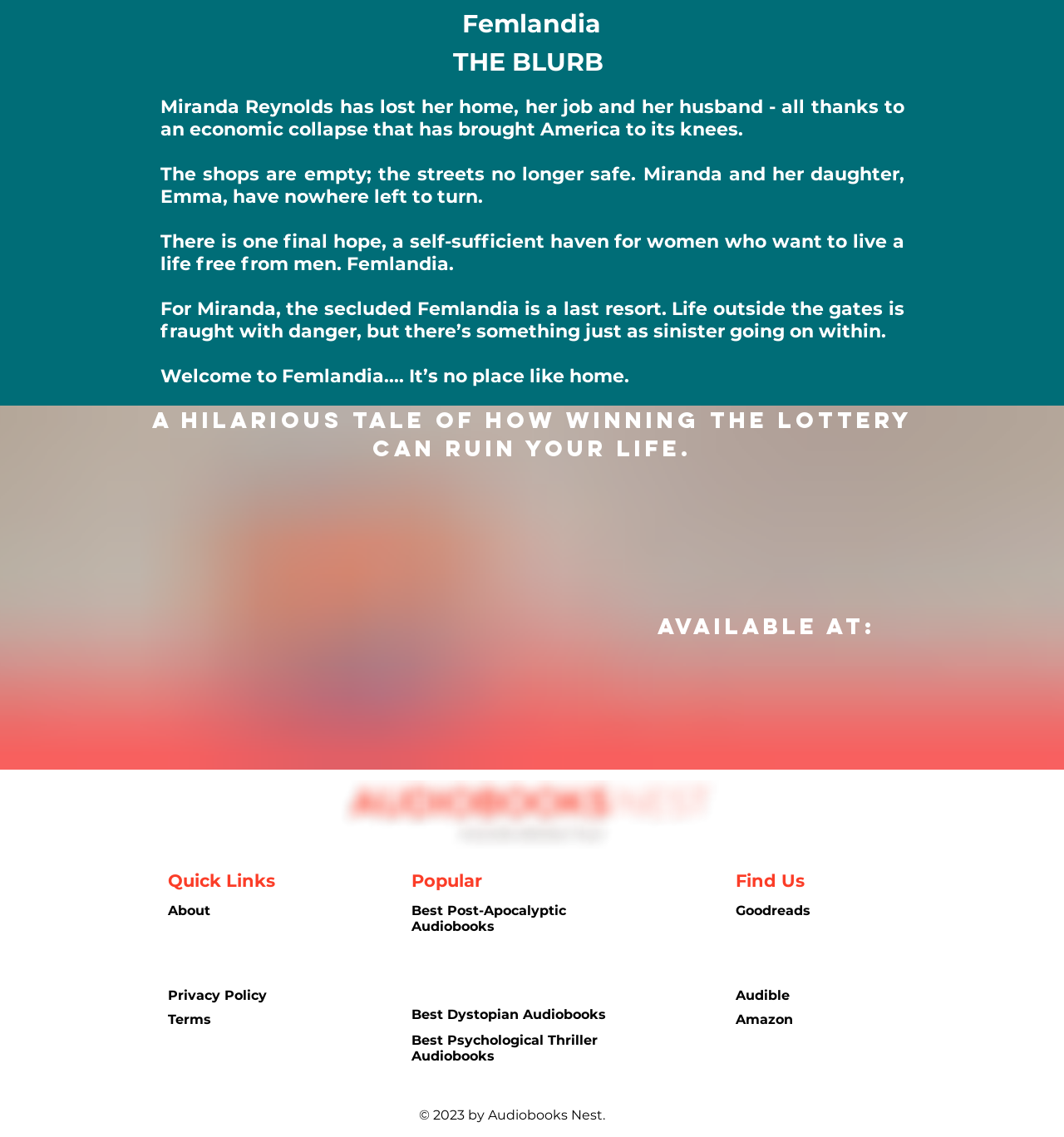Kindly respond to the following question with a single word or a brief phrase: 
What is the name of the self-sufficient haven for women?

Femlandia